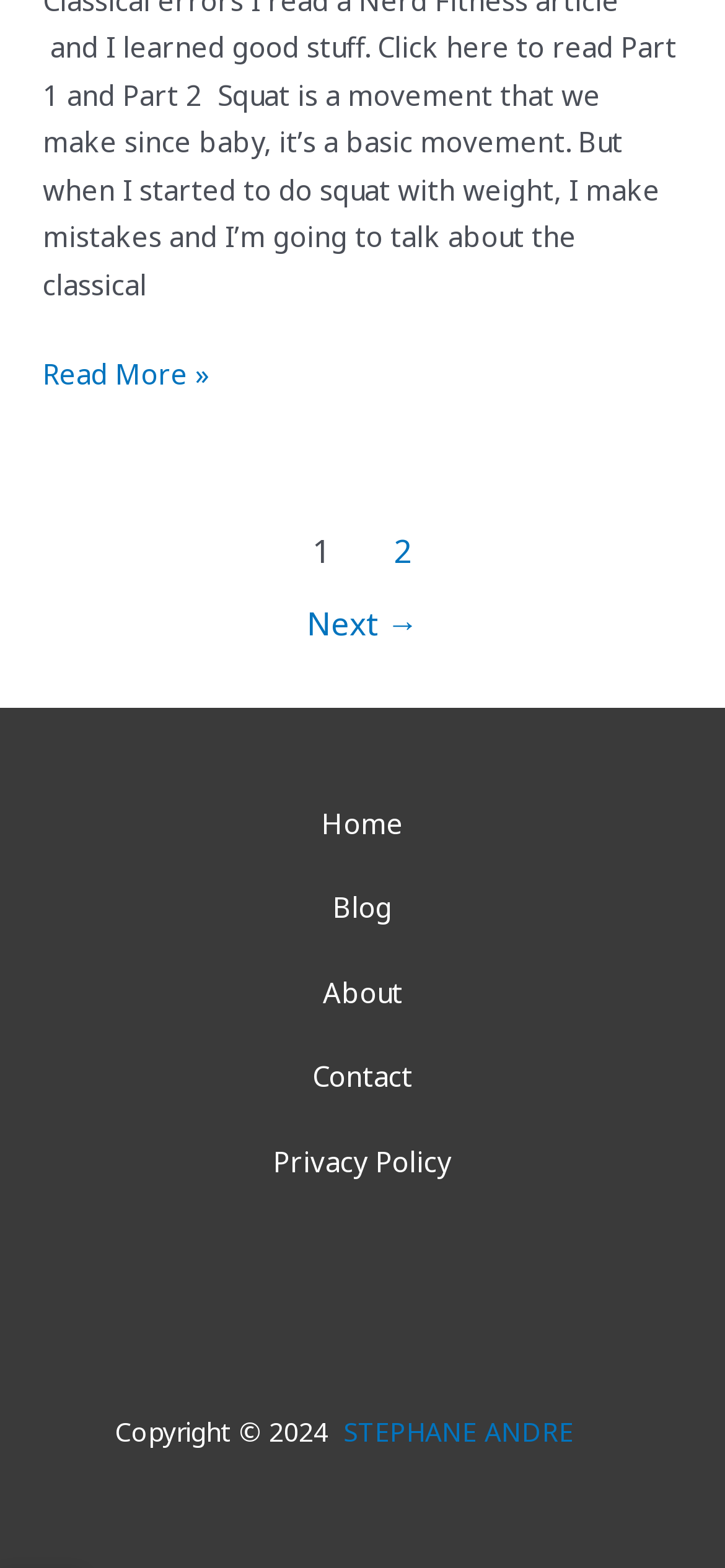What is the purpose of the 'Next →' link?
Using the information from the image, provide a comprehensive answer to the question.

Based on the context of the 'Post pagination' section, I infer that the 'Next →' link is used to navigate to the next page of posts or articles.